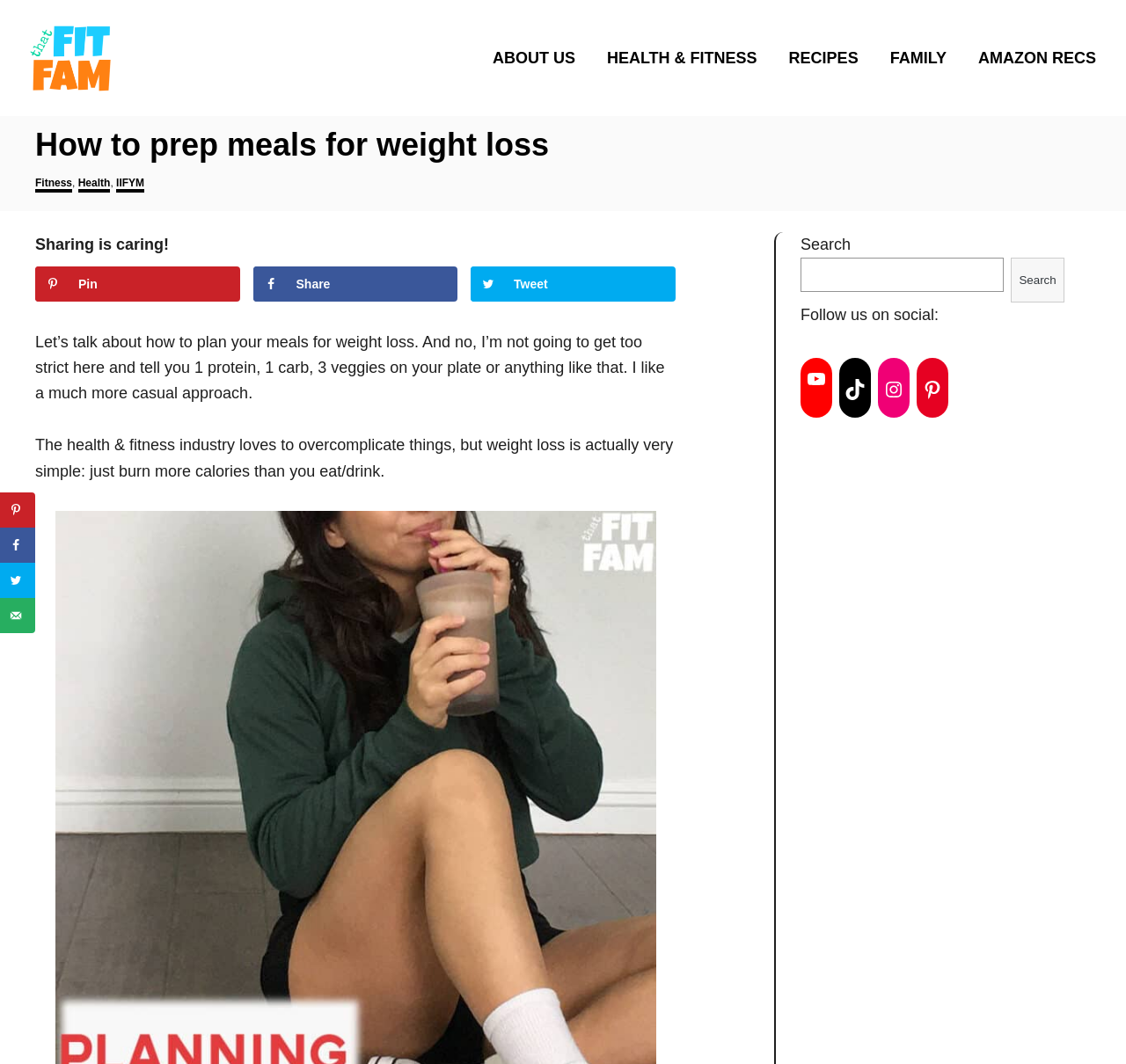Provide the bounding box coordinates for the area that should be clicked to complete the instruction: "Click on the 'RECIPES' link".

[0.691, 0.033, 0.781, 0.076]